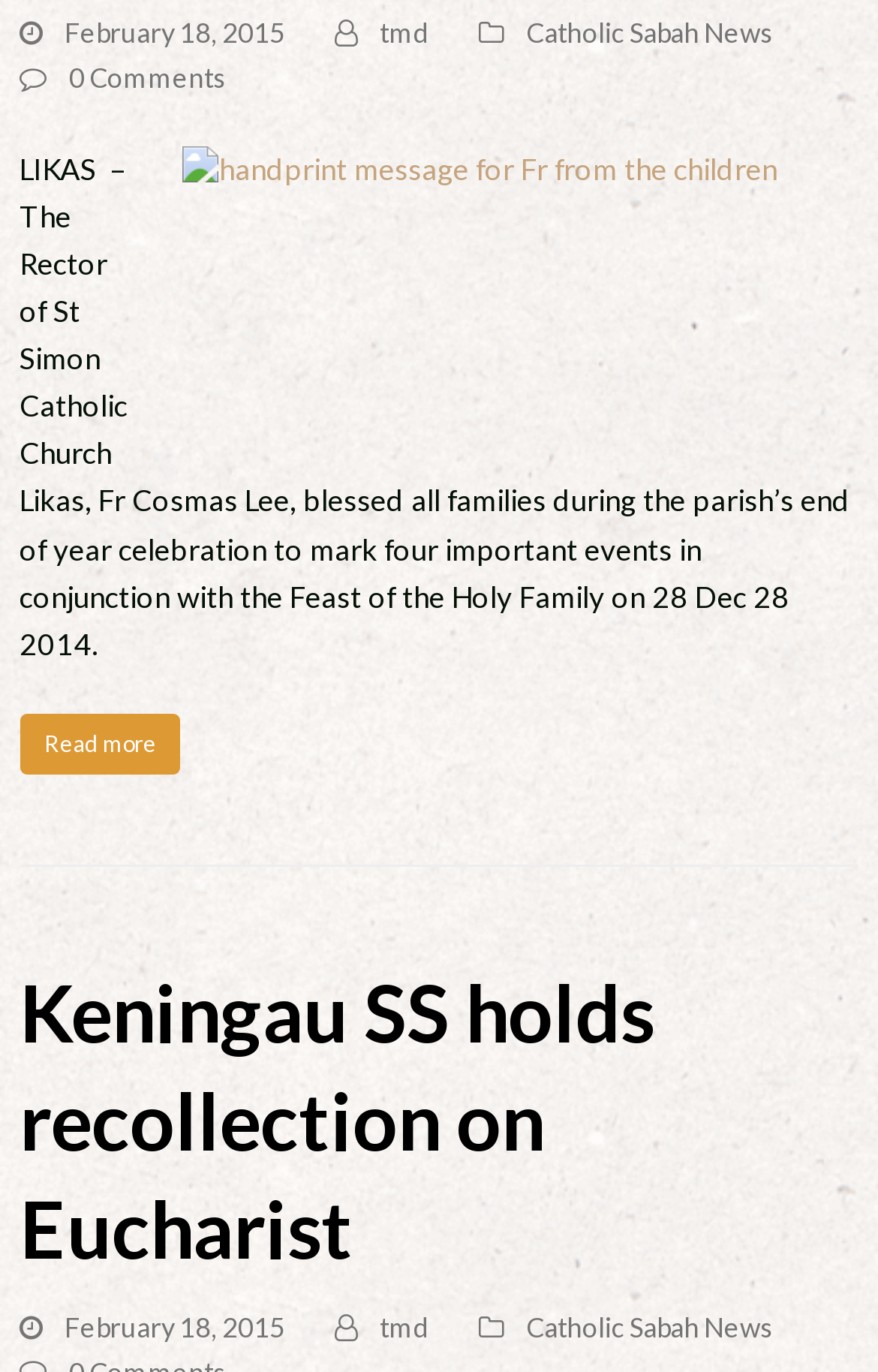Extract the bounding box coordinates for the UI element described as: "tmd".

[0.433, 0.012, 0.489, 0.037]